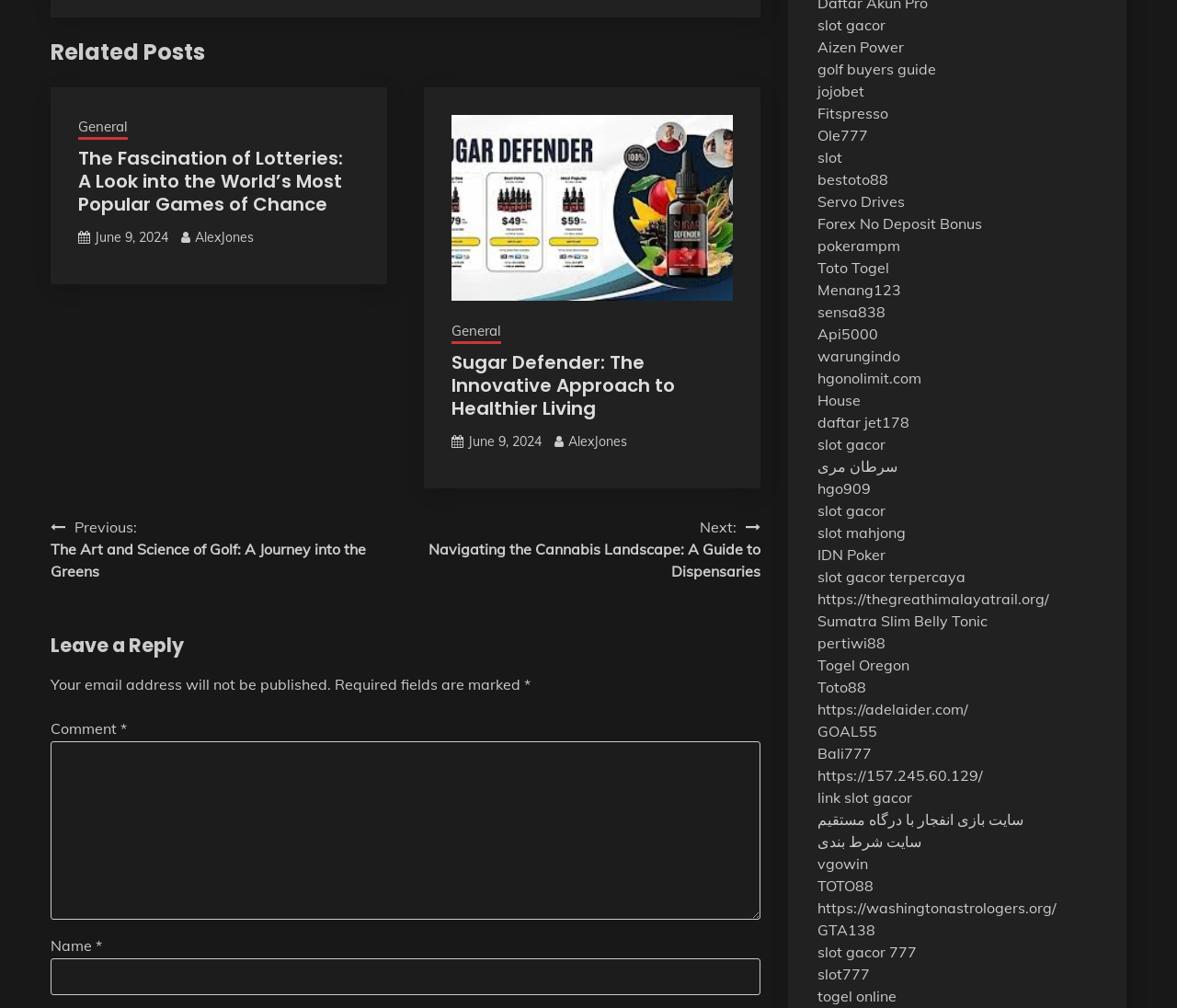Return the bounding box coordinates of the UI element that corresponds to this description: "sensa838". The coordinates must be given as four float numbers in the range of 0 and 1, [left, top, right, bottom].

[0.694, 0.3, 0.752, 0.318]